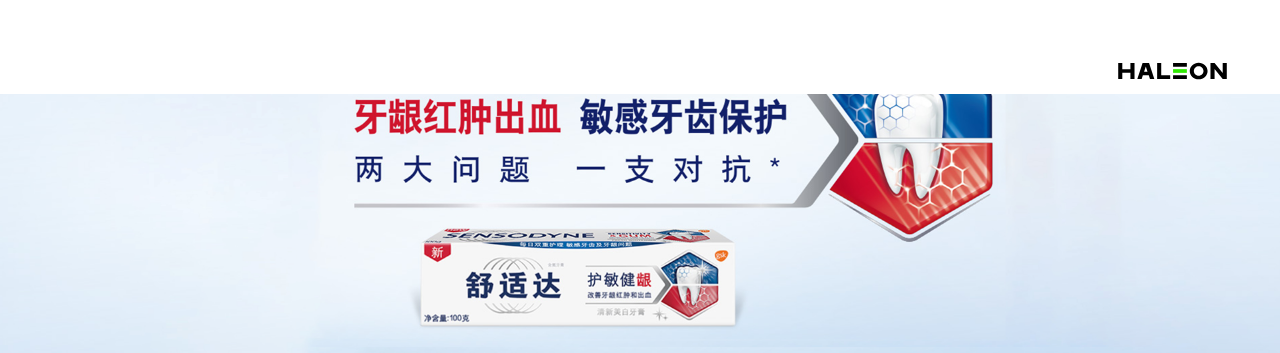Create an extensive and detailed description of the image.

The image features a promotional display for the "舒适达" brand, highlighting its effectiveness in dental care, particularly for sensitive teeth. The text prominently features a warning about bleeding gums and offers solutions for sensitivity, emphasizing that the product addresses two major dental concerns with one effective solution. Below the text, the newly packaged "舒适达" toothpaste is showcased, with a focus on its healing properties. In the background, there is a clean, light blue gradient, providing a fresh and clinical atmosphere. The logo of Haleon appears at the top right corner, reinforcing brand identity and trust. This visually appealing layout is designed to attract attention and communicate the product’s benefits clearly to consumers.